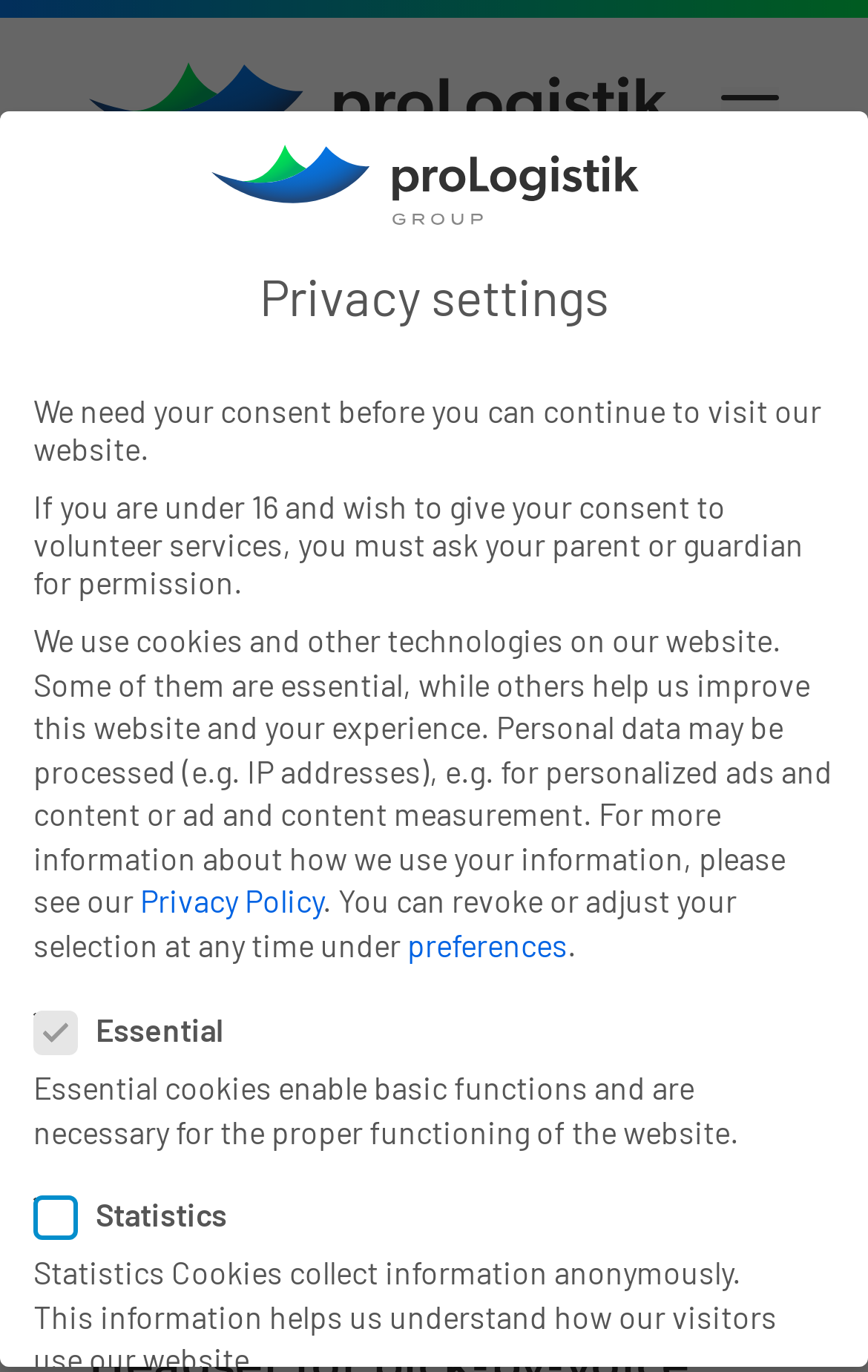From the element description alt="proLogistik Group", predict the bounding box coordinates of the UI element. The coordinates must be specified in the format (top-left x, top-left y, bottom-right x, bottom-right y) and should be within the 0 to 1 range.

[0.103, 0.063, 0.769, 0.098]